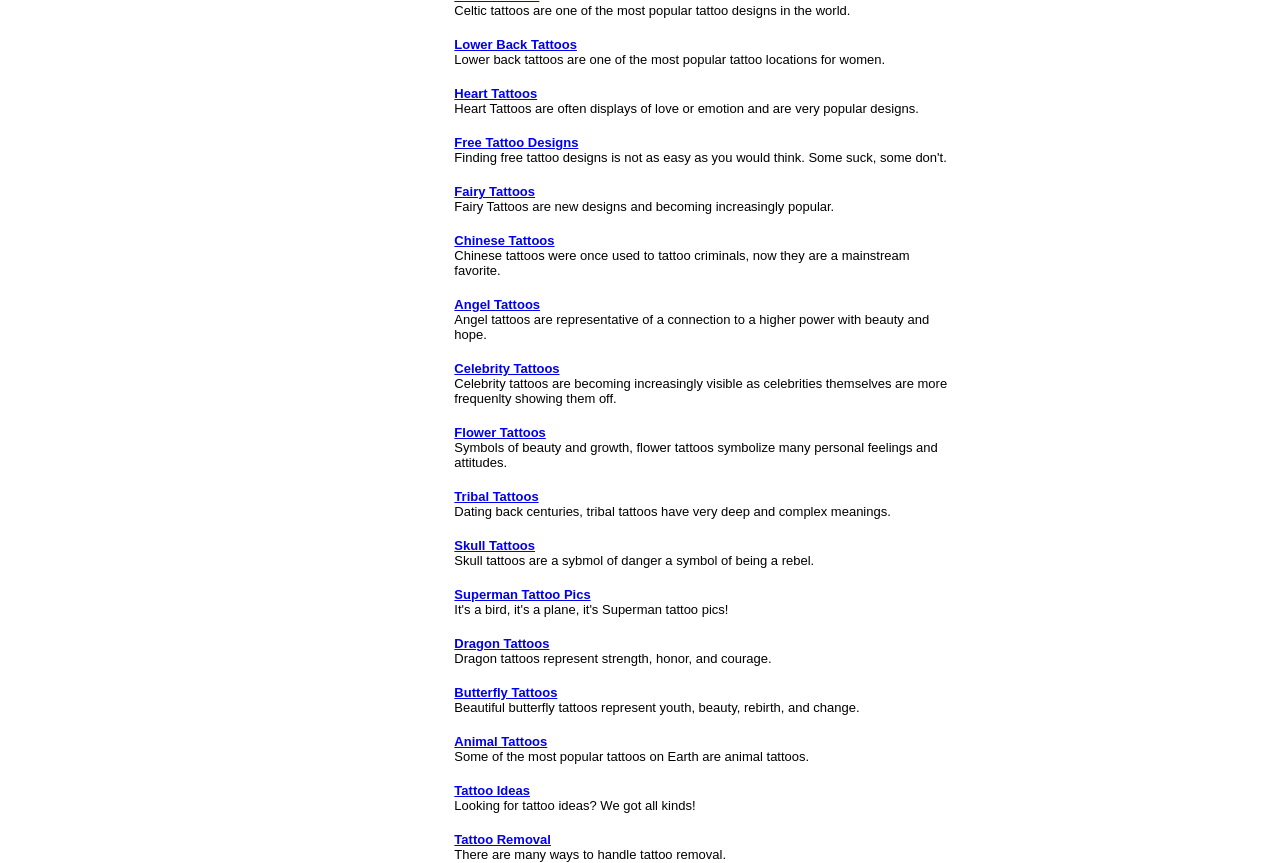Respond with a single word or phrase to the following question: What is the last link in the webpage?

Tattoo Removal